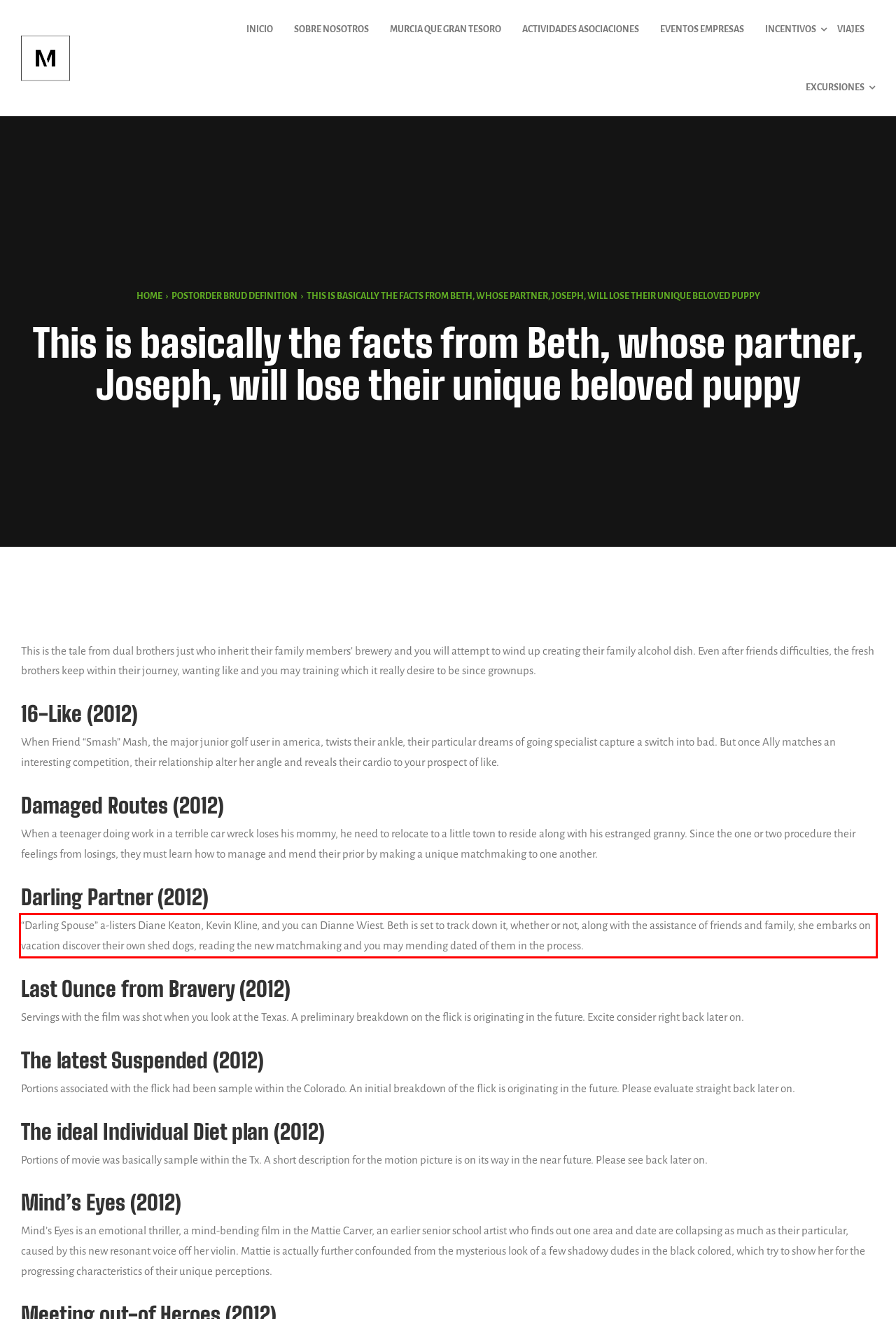Your task is to recognize and extract the text content from the UI element enclosed in the red bounding box on the webpage screenshot.

“Darling Spouse” a-listers Diane Keaton, Kevin Kline, and you can Dianne Wiest. Beth is set to track down it, whether or not, along with the assistance of friends and family, she embarks on vacation discover their own shed dogs, reading the new matchmaking and you may mending dated of them in the process.